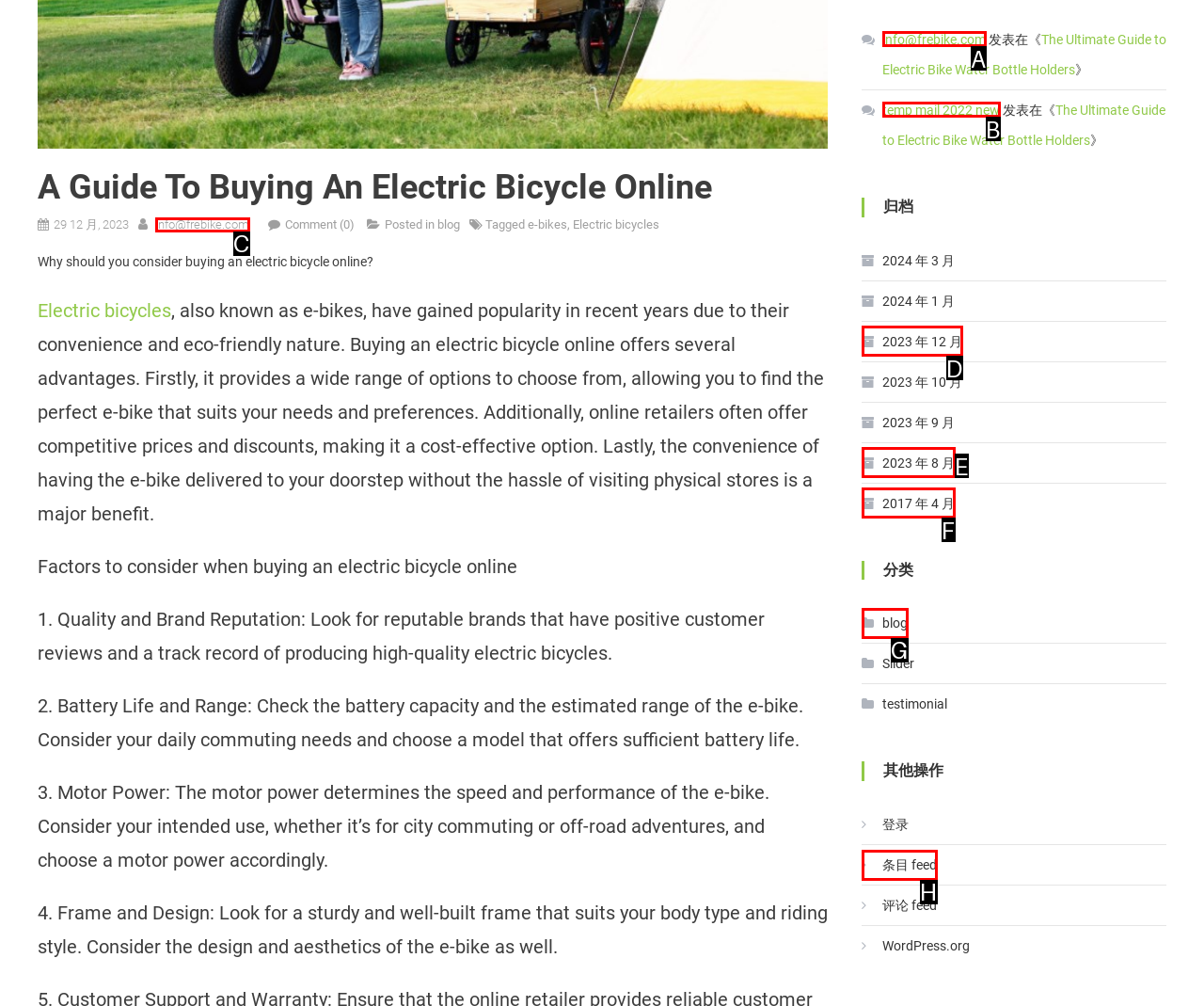Using the description: 2023 年 8 月
Identify the letter of the corresponding UI element from the choices available.

E